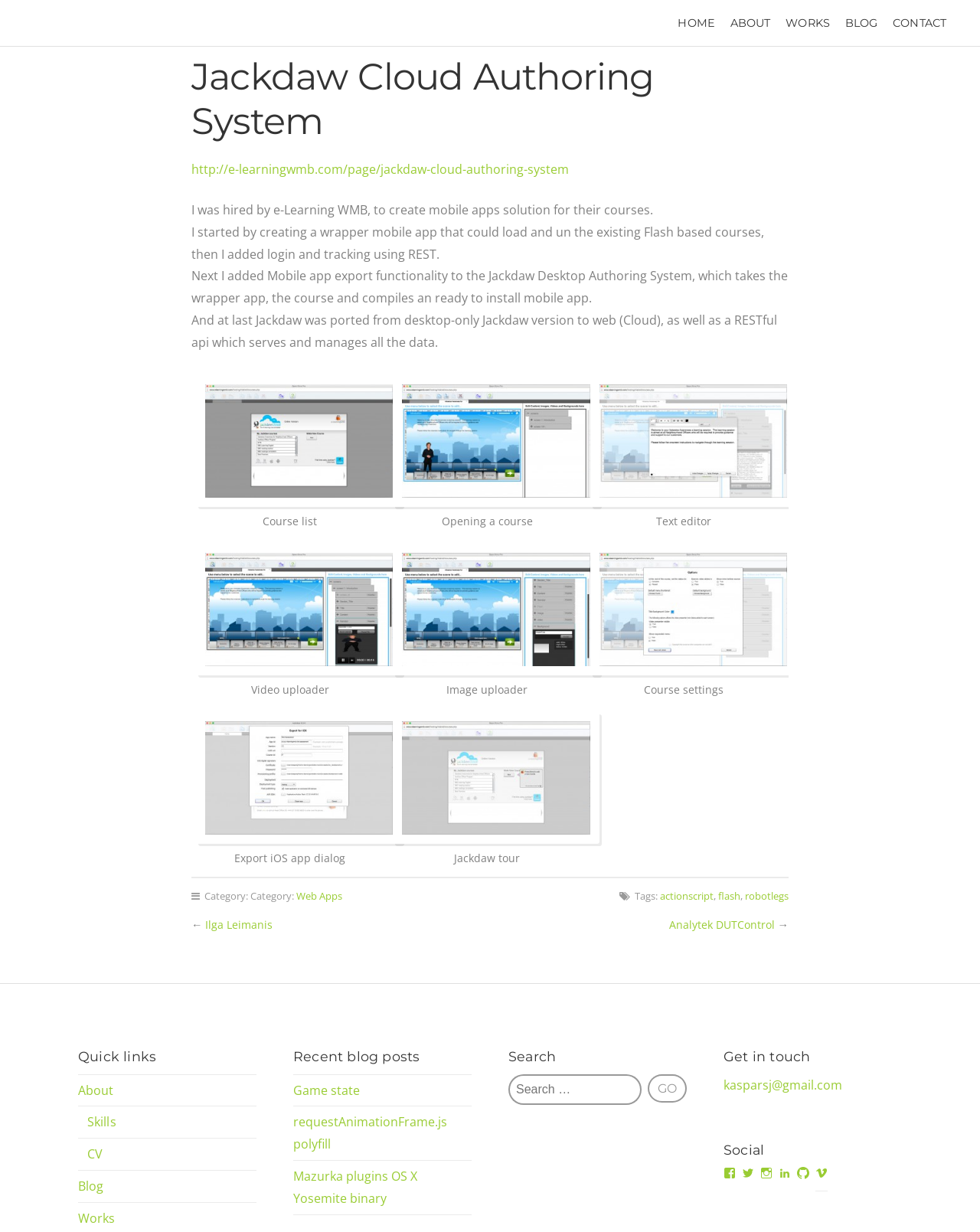Determine the bounding box coordinates for the element that should be clicked to follow this instruction: "Read 'The Benefits of a Personal Loan for Business Needs'". The coordinates should be given as four float numbers between 0 and 1, in the format [left, top, right, bottom].

None